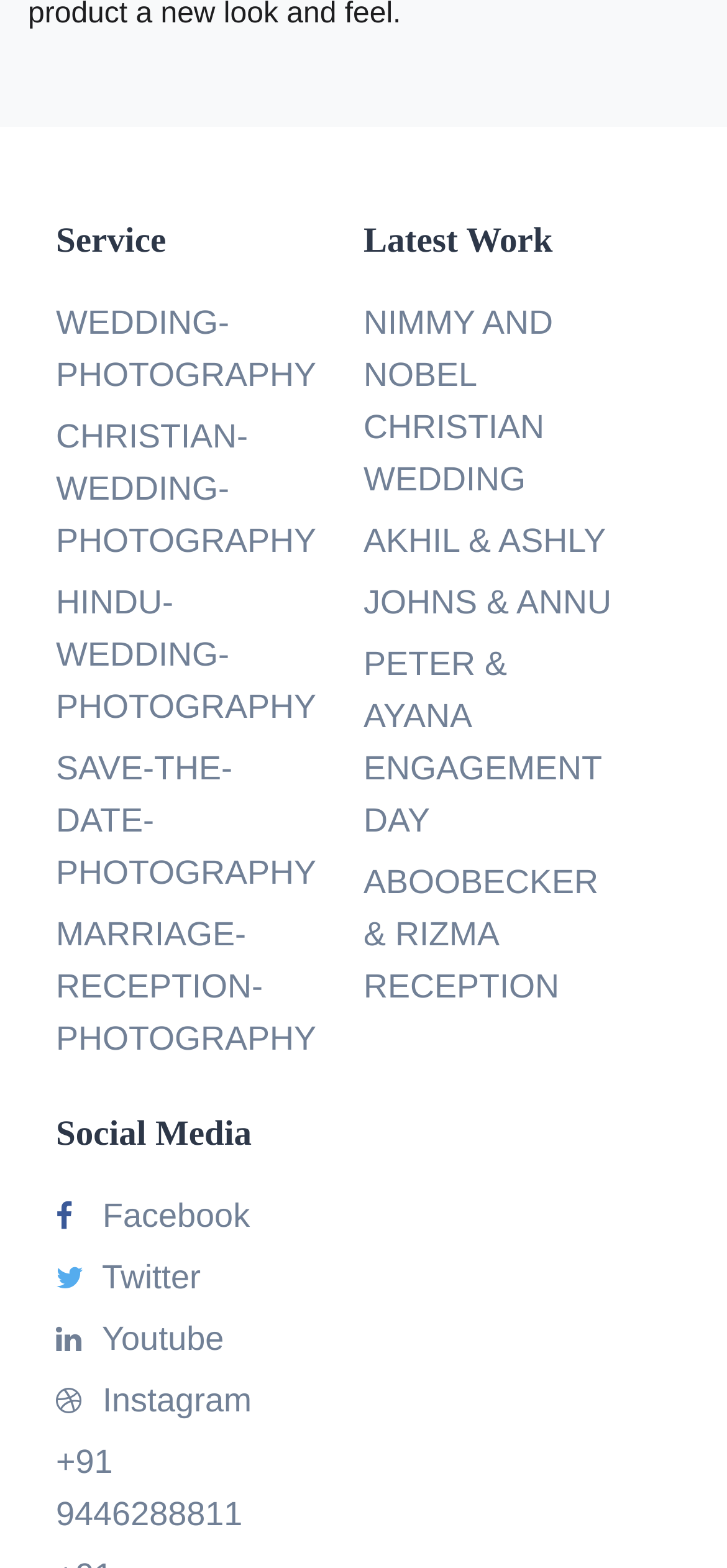Please locate the UI element described by "ABOOBECKER & RIZMA RECEPTION" and provide its bounding box coordinates.

[0.5, 0.551, 0.823, 0.641]